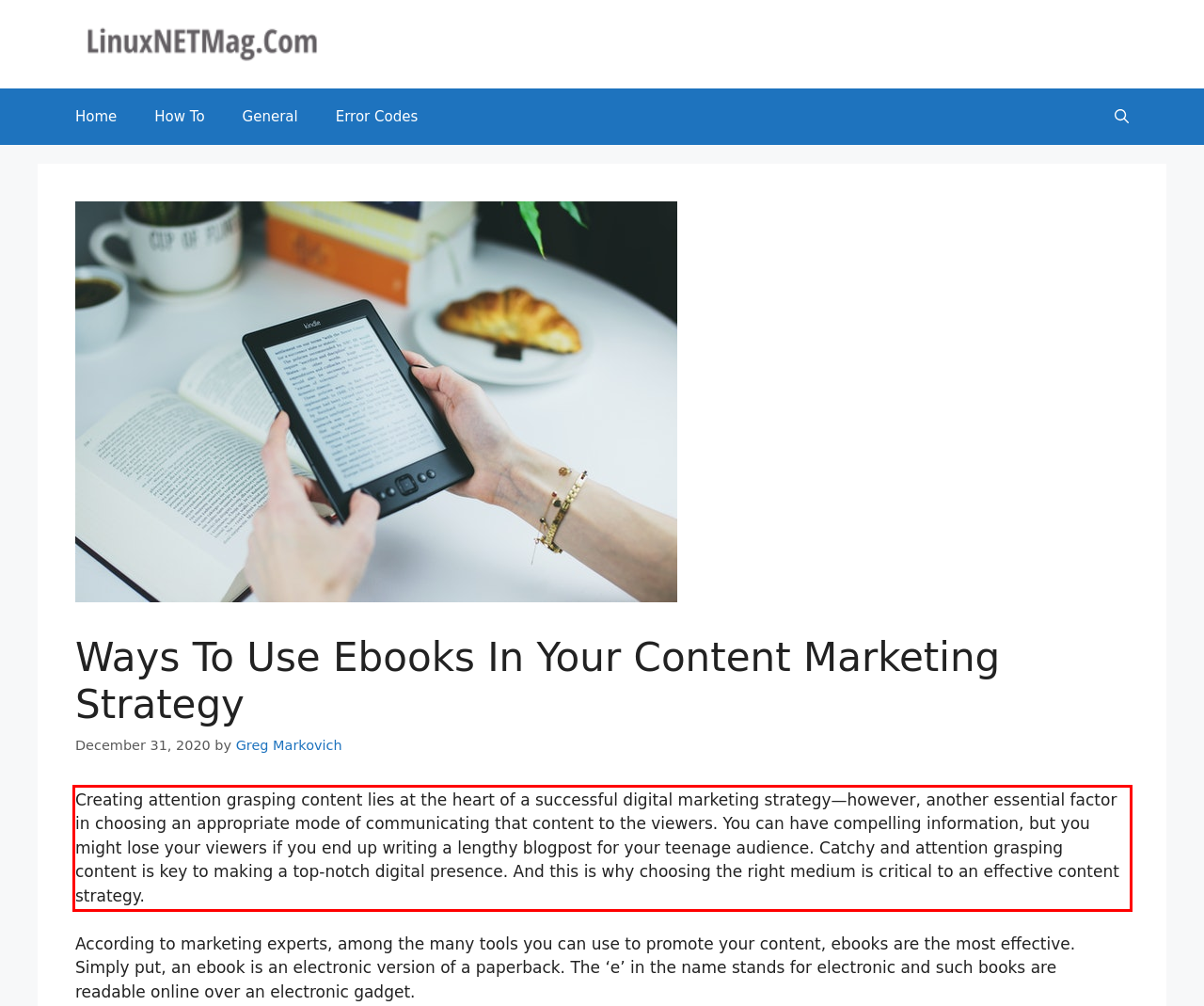Observe the screenshot of the webpage that includes a red rectangle bounding box. Conduct OCR on the content inside this red bounding box and generate the text.

Creating attention grasping content lies at the heart of a successful digital marketing strategy—however, another essential factor in choosing an appropriate mode of communicating that content to the viewers. You can have compelling information, but you might lose your viewers if you end up writing a lengthy blogpost for your teenage audience. Catchy and attention grasping content is key to making a top-notch digital presence. And this is why choosing the right medium is critical to an effective content strategy.